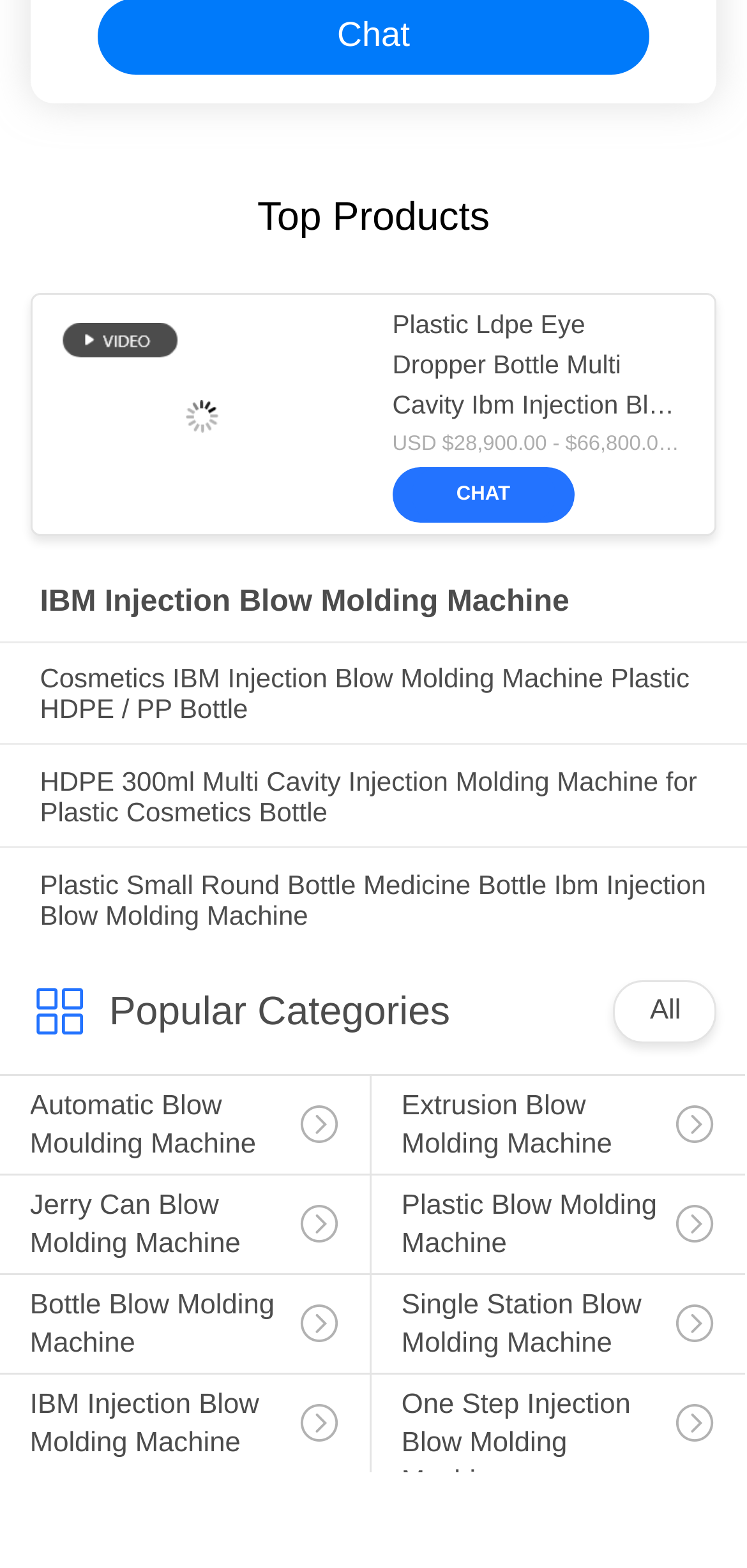Can you specify the bounding box coordinates for the region that should be clicked to fulfill this instruction: "Click on the 'Plastic Ldpe Eye Dropper Bottle Multi Cavity Ibm Injection Blow Molding Machine' link".

[0.525, 0.195, 0.917, 0.272]